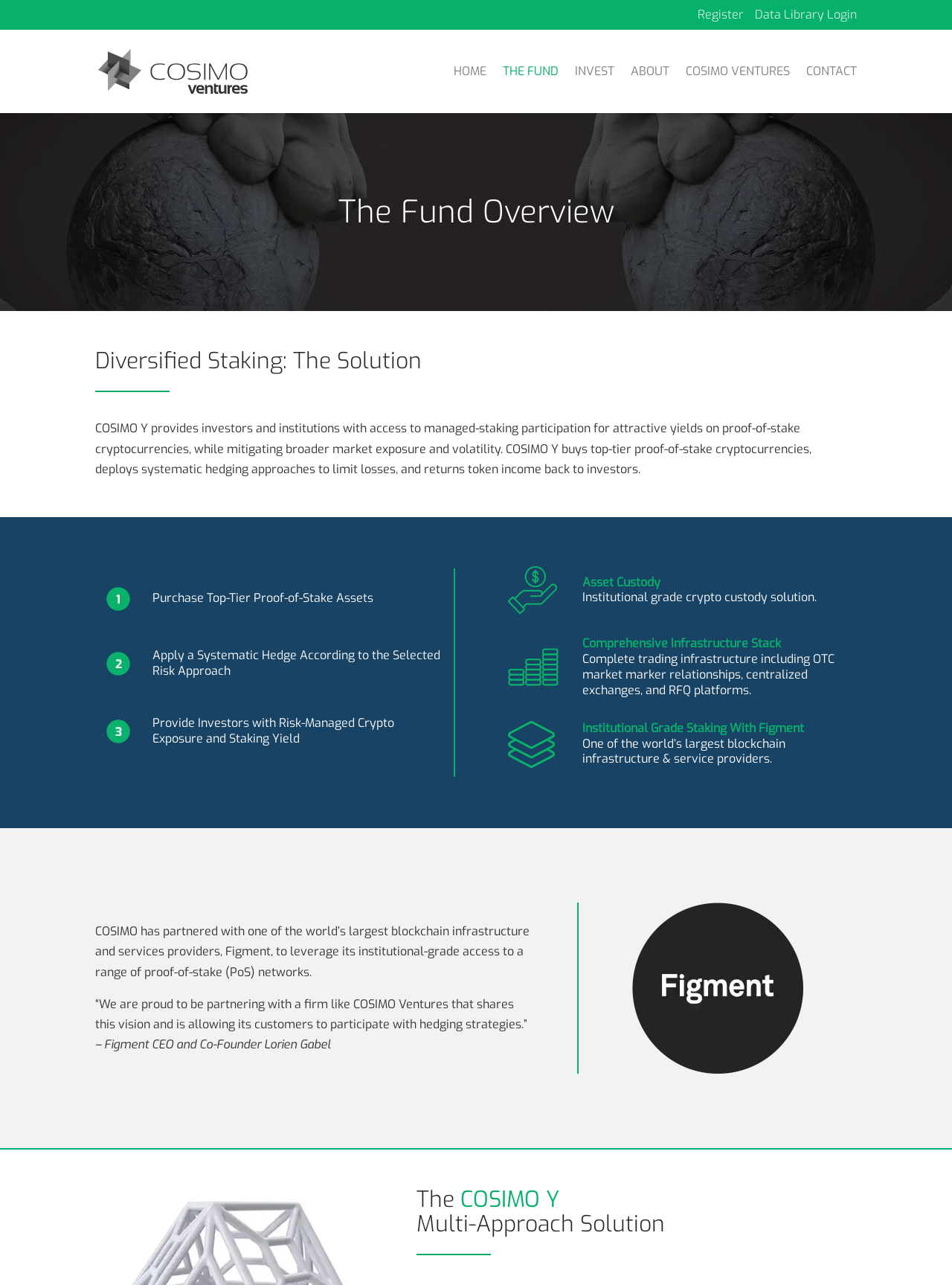Find and indicate the bounding box coordinates of the region you should select to follow the given instruction: "Go to HOME".

[0.477, 0.052, 0.511, 0.088]